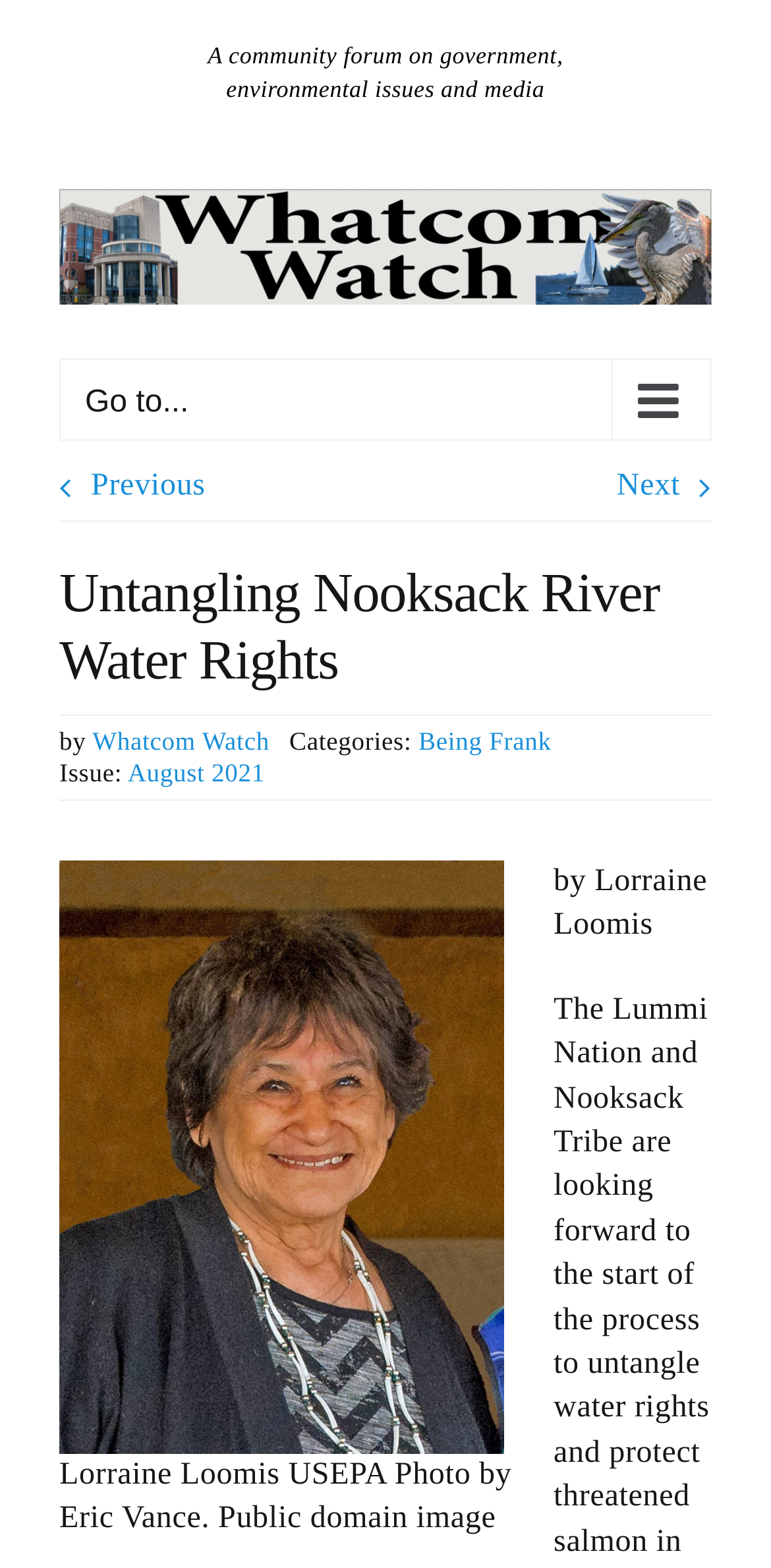Answer this question in one word or a short phrase: What is the name of the logo?

Whatcom Watch Online Logo